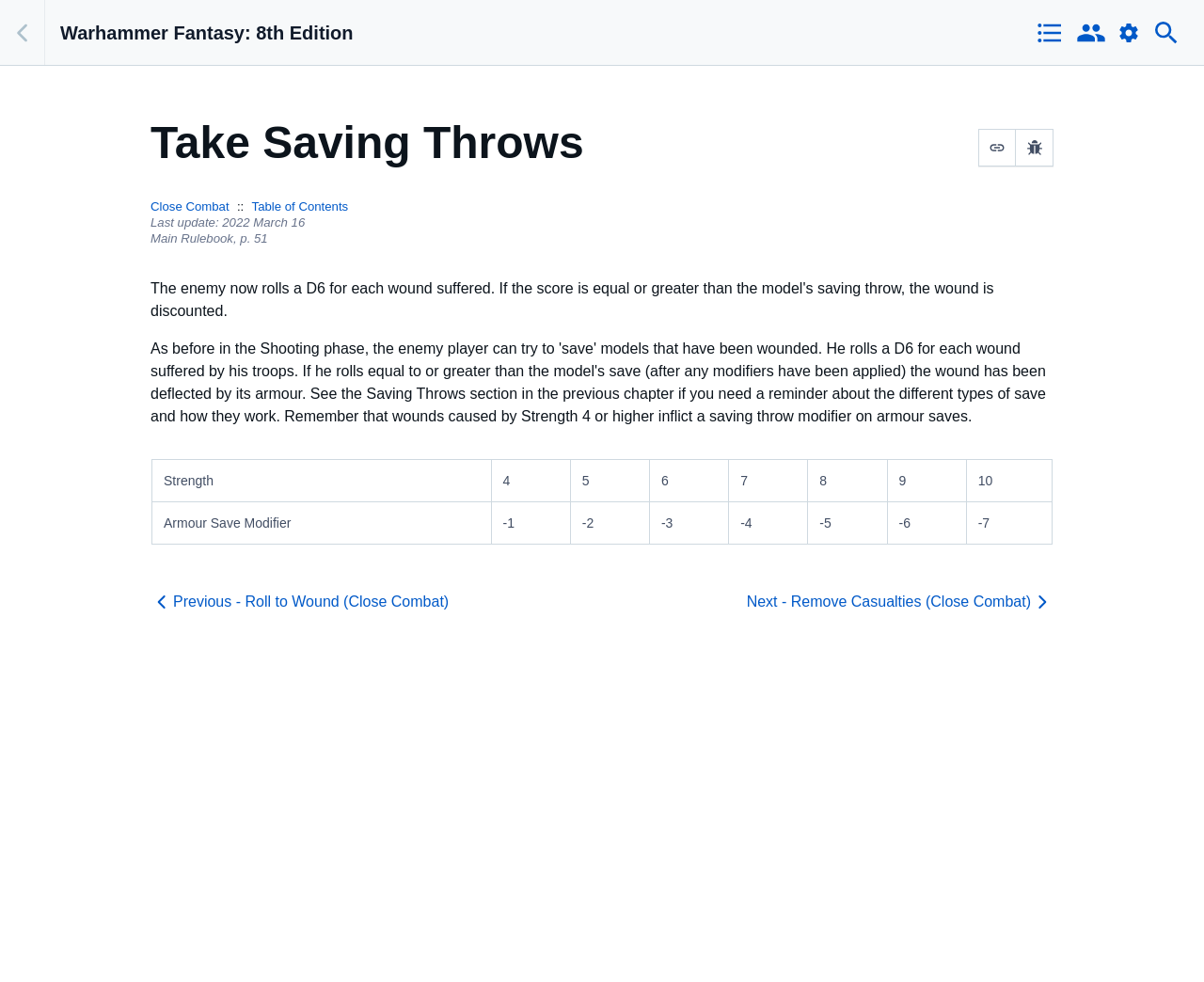Create a detailed summary of the webpage's content and design.

This webpage is about "Take Saving Throws" in the context of Warhammer Fantasy: 8th Edition. At the top left, there is a "Back" button. Next to it, the title "Warhammer Fantasy: 8th Edition" is displayed prominently. On the top right, there are four buttons with no text.

Below the title, there is a heading "Take Saving Throws" with two buttons on the right side. Underneath, there are three links: "Close Combat", "Table of Contents", and a "Last update" section with the date "2022 March 16". Additionally, there is a reference to the "Main Rulebook" on page 51.

The main content of the page is an article that takes up most of the space. It contains a table with two rows and multiple columns. The first row has headers "Strength" and values ranging from 4 to 10. The second row has headers "Armour Save Modifier" and values ranging from -1 to -7.

At the bottom of the page, there are two links: "Previous - Roll to Wound (Close Combat)" and "Next - Remove Casualties (Close Combat)".